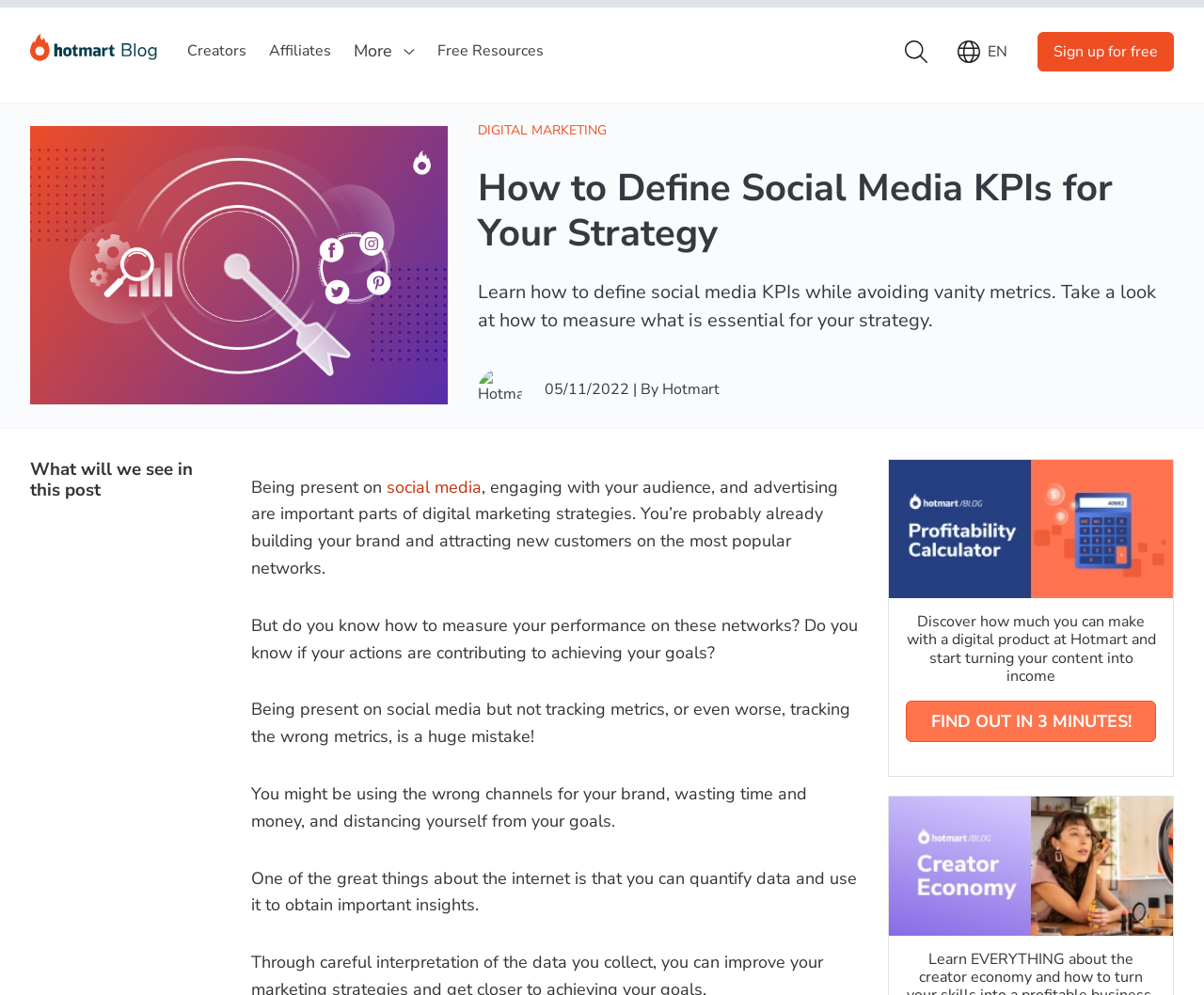What is the date of the post?
Look at the image and respond with a one-word or short-phrase answer.

05/11/2022